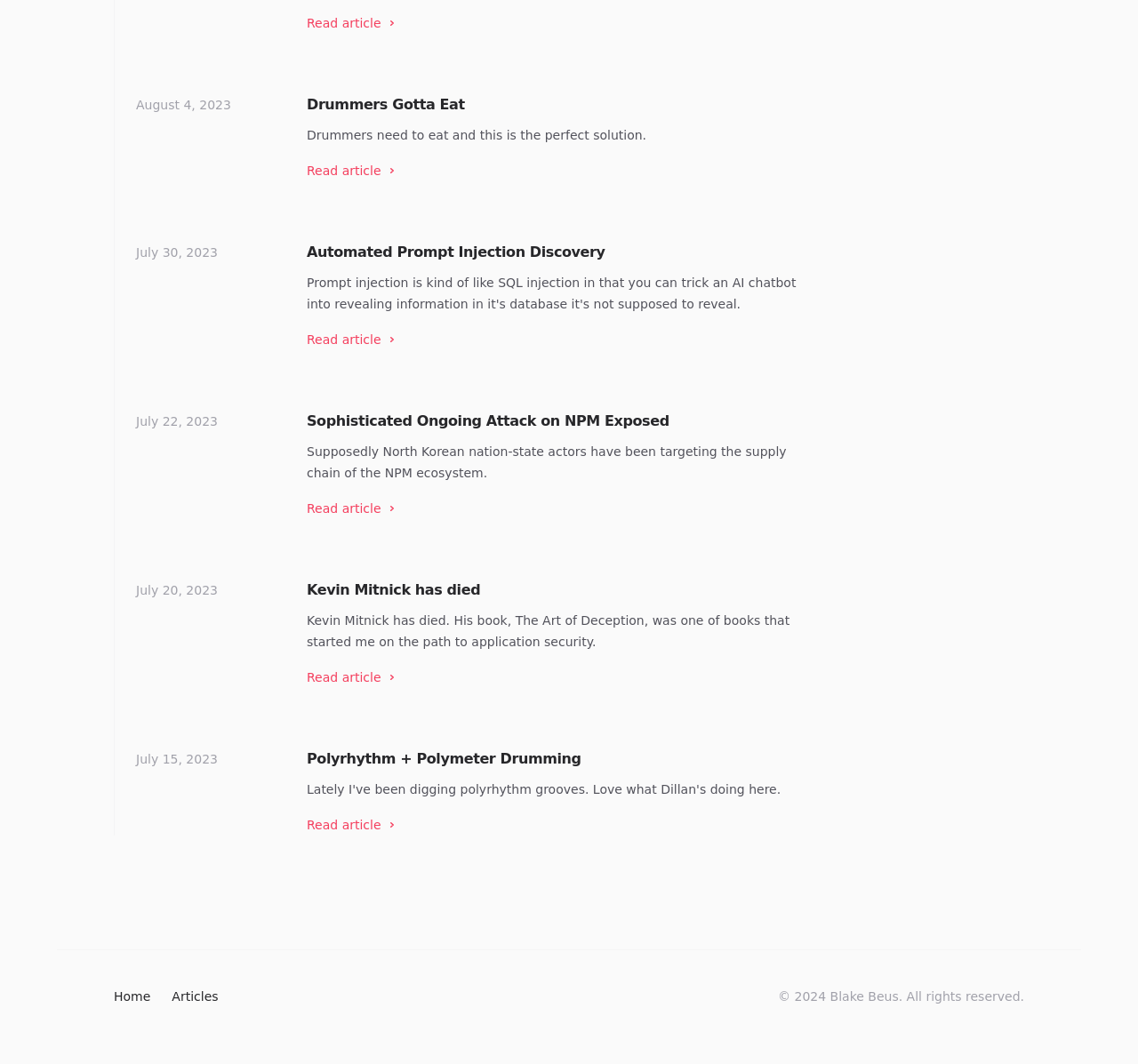What is the purpose of the links in each article?
Use the screenshot to answer the question with a single word or phrase.

To read more